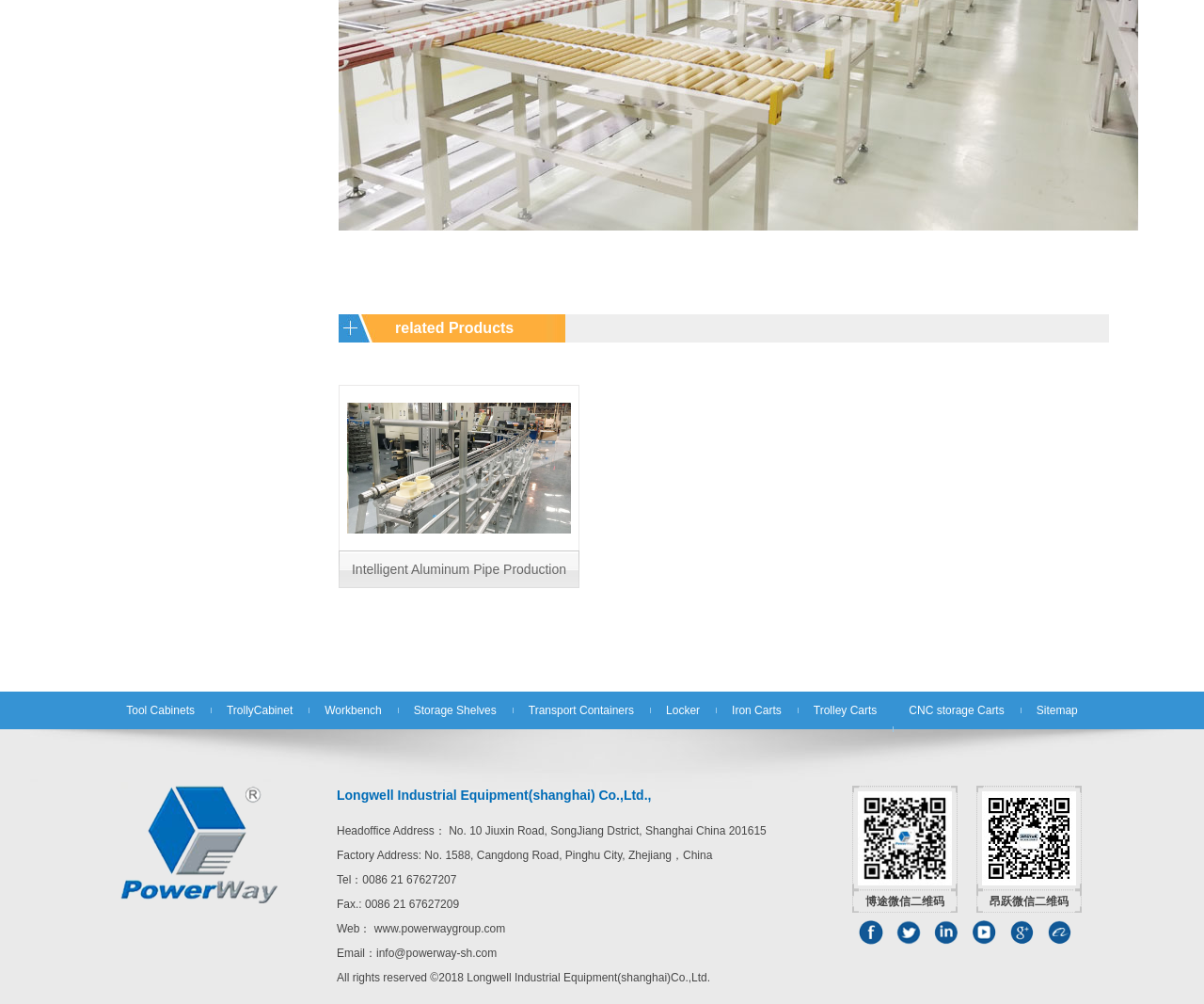Determine the bounding box coordinates of the region to click in order to accomplish the following instruction: "check the Sitemap". Provide the coordinates as four float numbers between 0 and 1, specifically [left, top, right, bottom].

[0.861, 0.689, 0.895, 0.726]